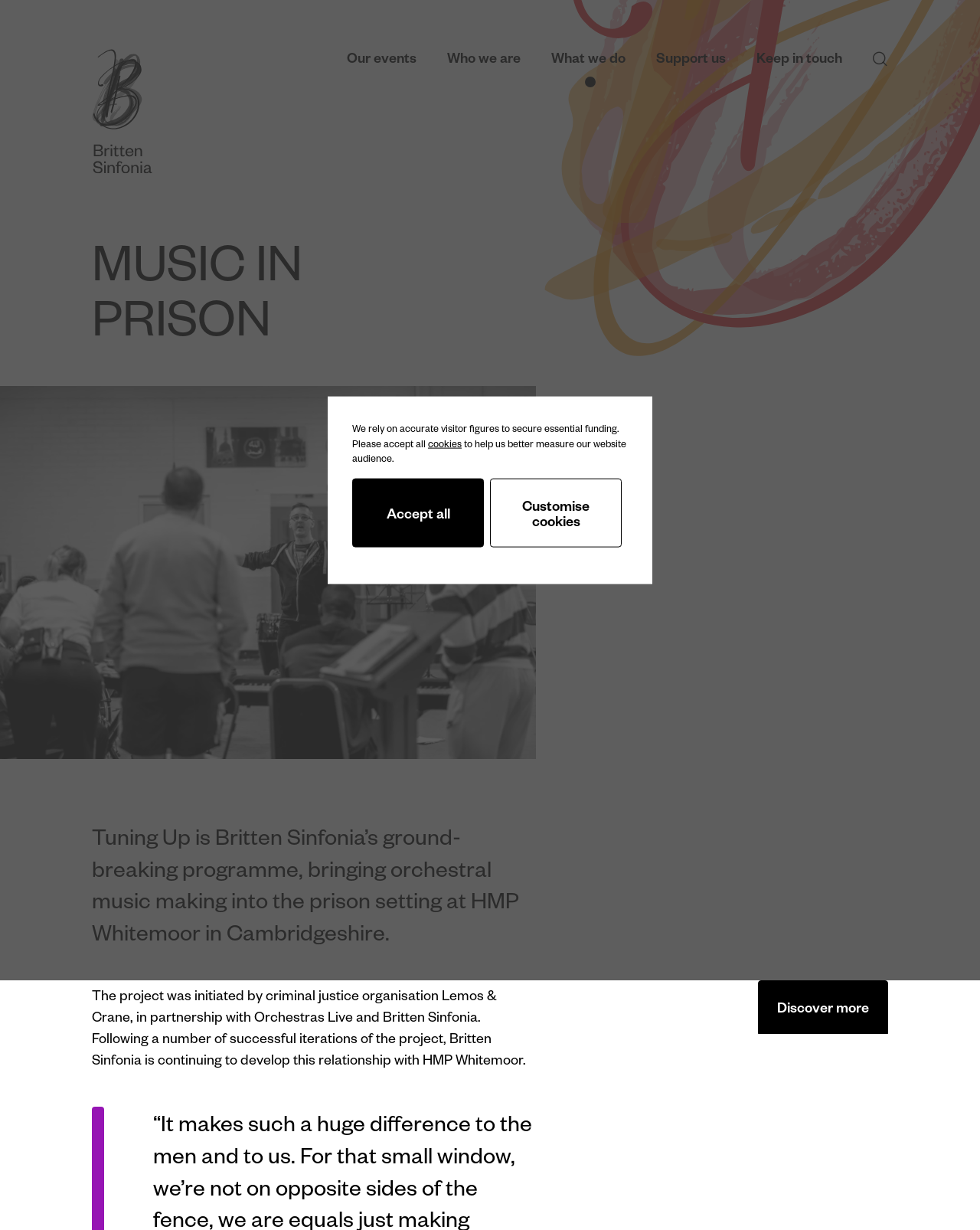Locate the bounding box coordinates of the item that should be clicked to fulfill the instruction: "view our events".

[0.354, 0.039, 0.425, 0.069]